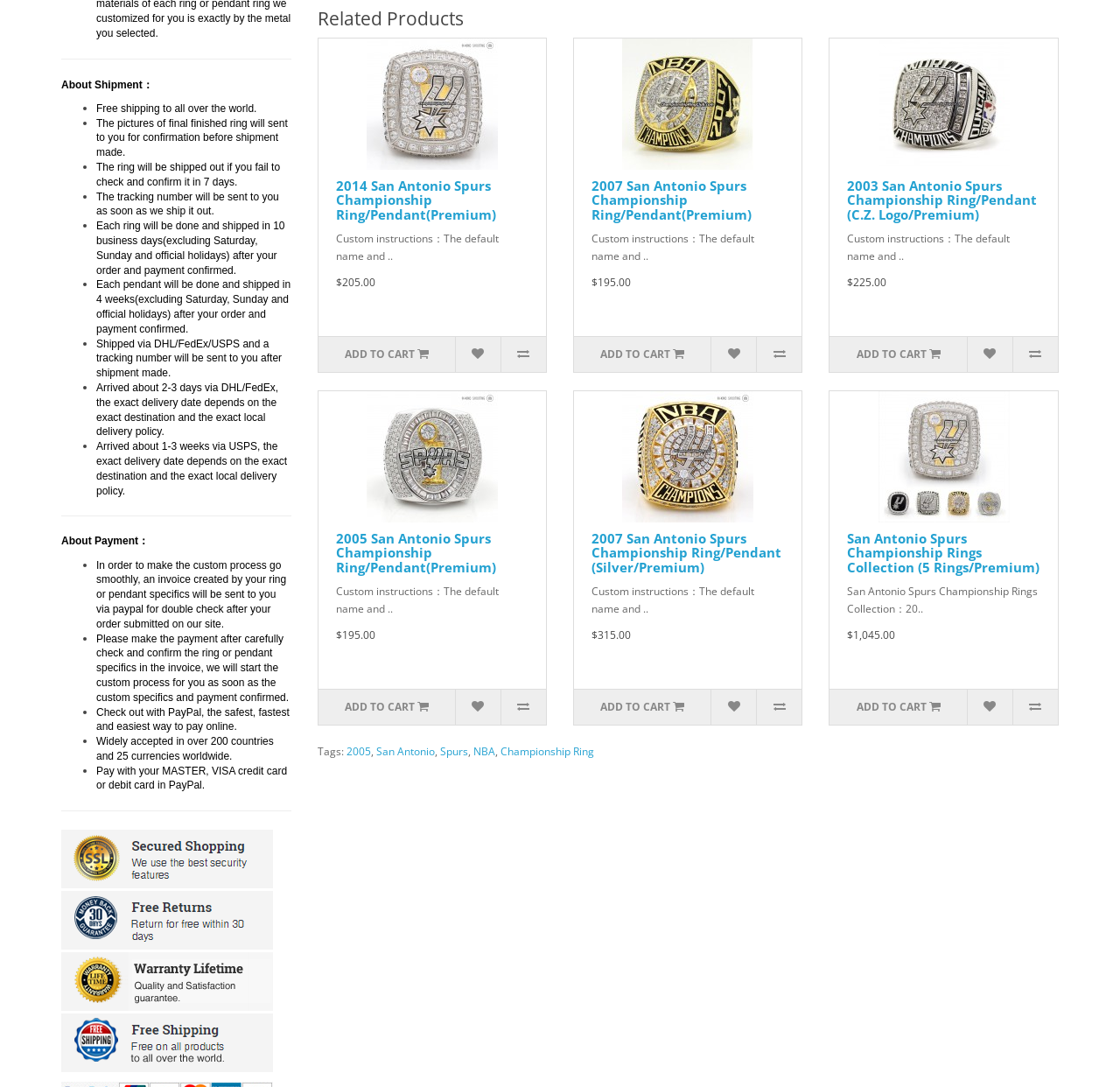Please answer the following query using a single word or phrase: 
How many related products are displayed?

4